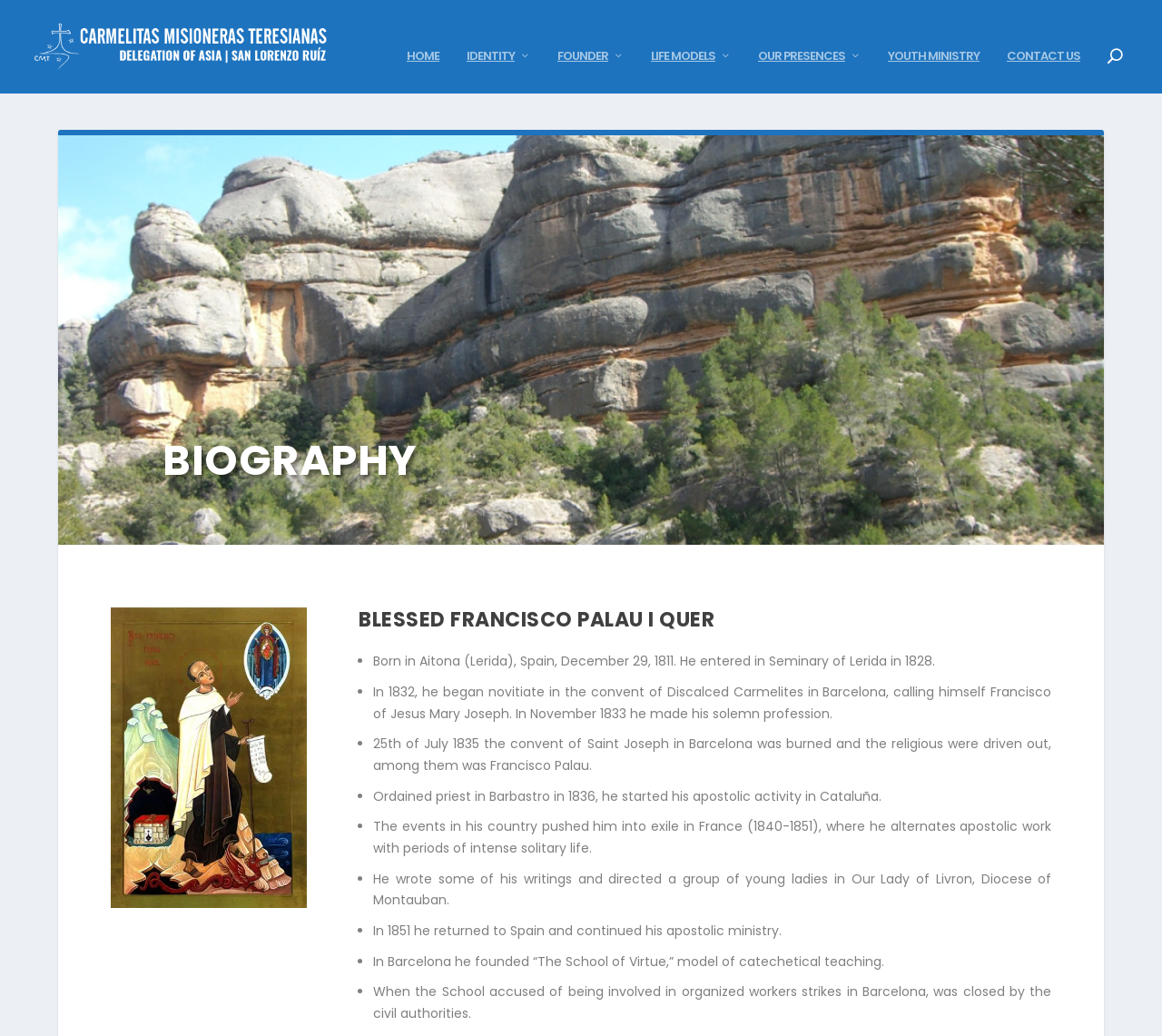Bounding box coordinates are specified in the format (top-left x, top-left y, bottom-right x, bottom-right y). All values are floating point numbers bounded between 0 and 1. Please provide the bounding box coordinate of the region this sentence describes: HOME

[0.035, 0.07, 0.063, 0.113]